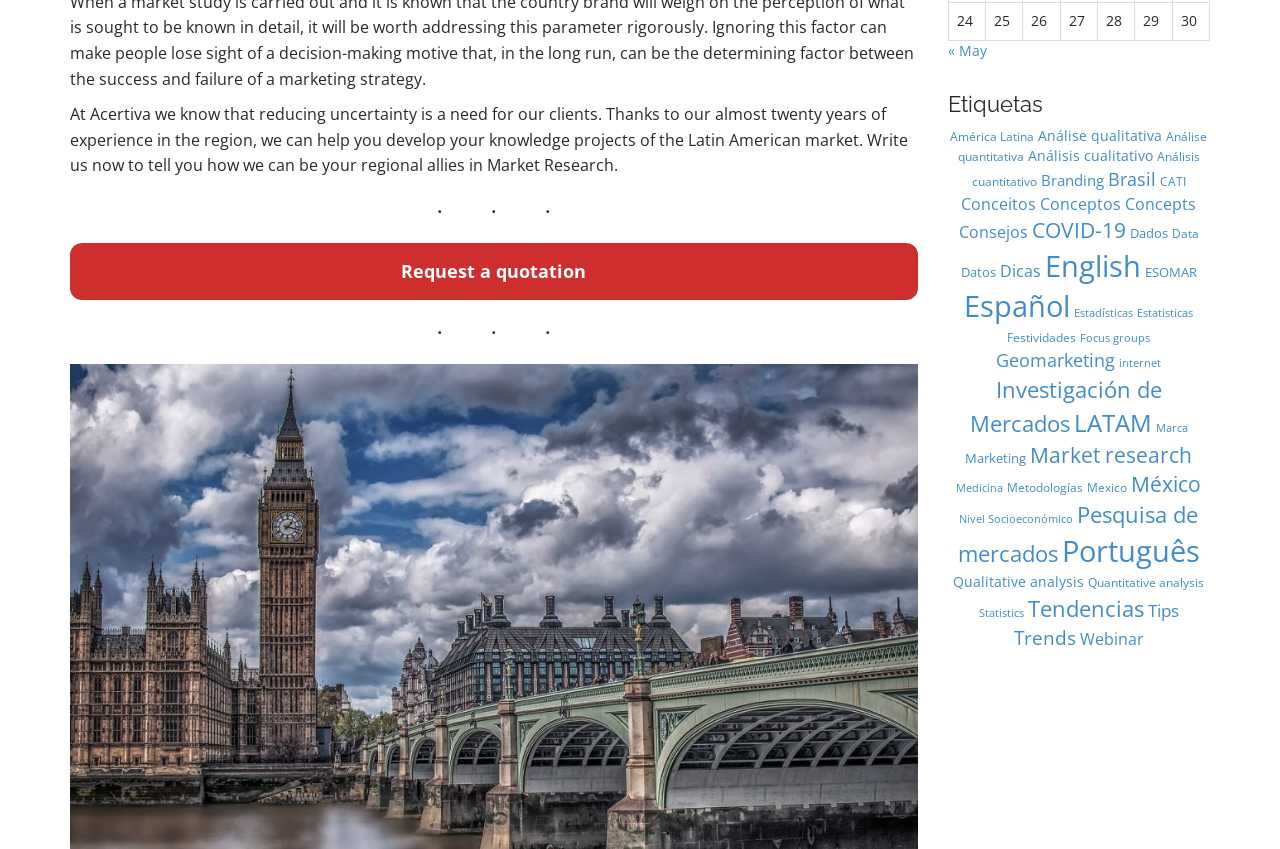What is the main purpose of Acertiva?
Using the image as a reference, answer with just one word or a short phrase.

Market Research